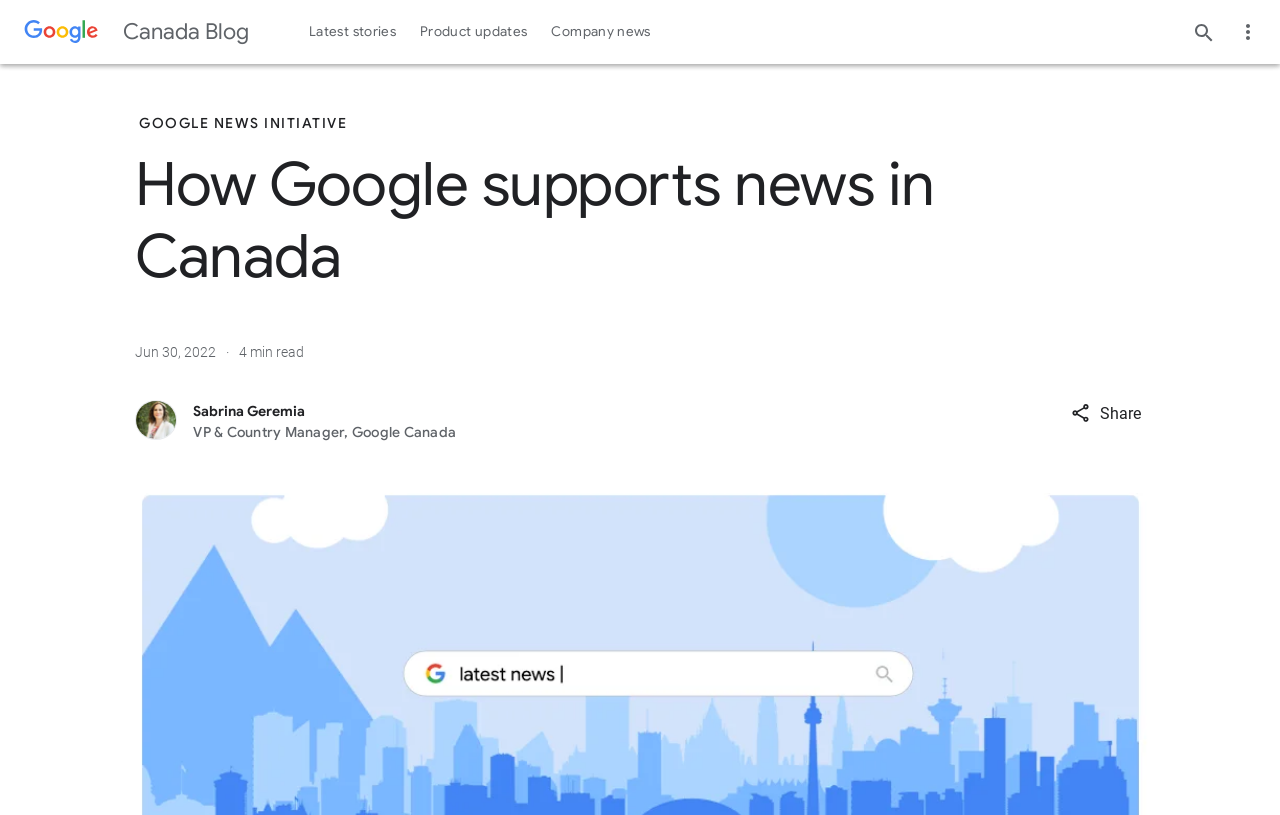How many buttons are in the main navigation?
By examining the image, provide a one-word or phrase answer.

3